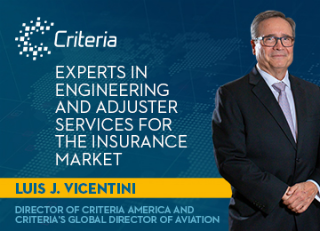Given the content of the image, can you provide a detailed answer to the question?
What is the significance of the background in the image?

The caption describes the background as 'visually appealing' and mentions that it includes elements symbolizing connectivity within the global insurance sector, implying that the background is meant to convey the company's connection to the insurance industry.